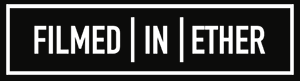What is the background color of the logo?
We need a detailed and meticulous answer to the question.

The caption describes the logo as having a bold, white font against a striking black background, which clearly indicates that the background color of the logo is black.